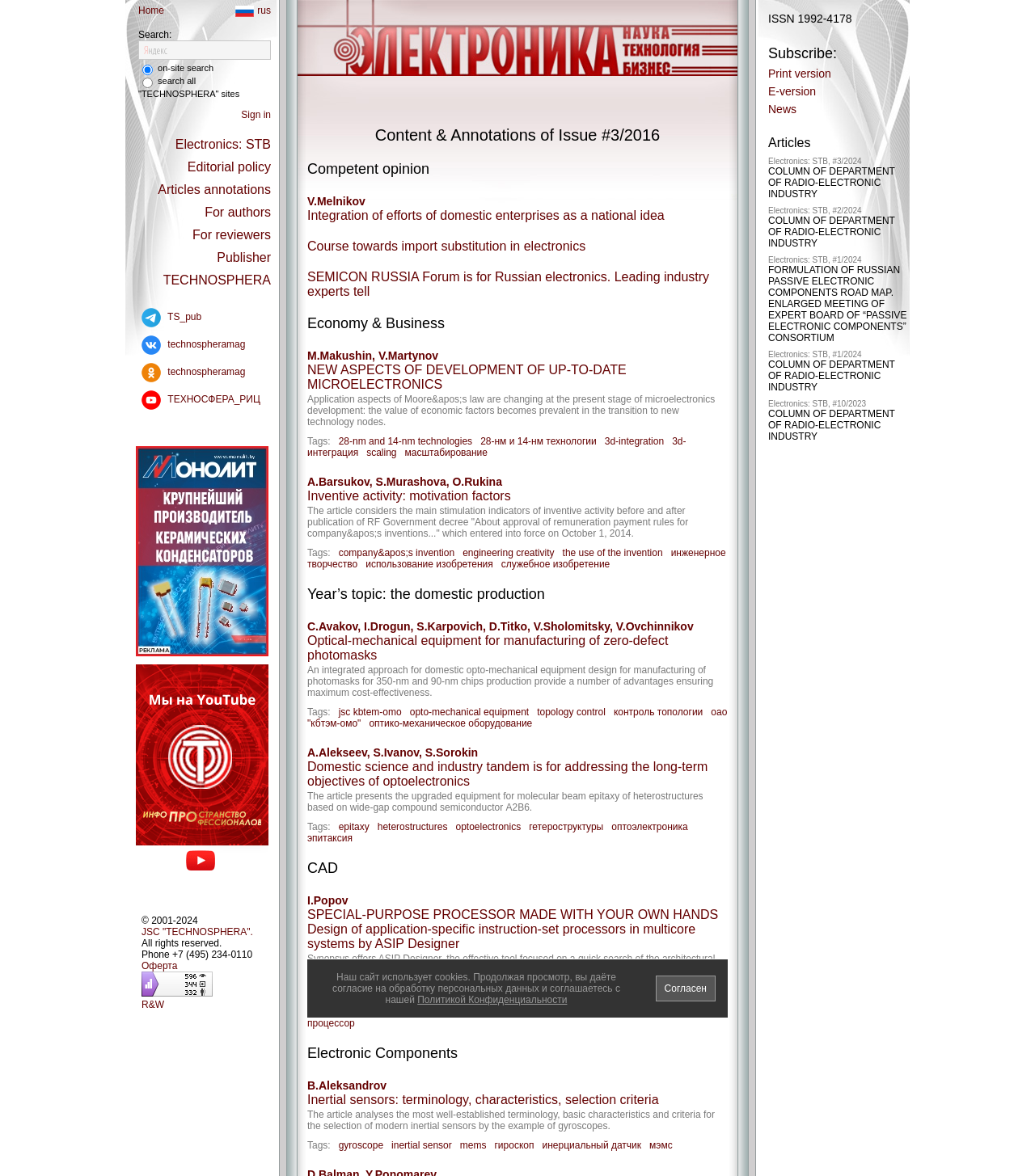Please predict the bounding box coordinates (top-left x, top-left y, bottom-right x, bottom-right y) for the UI element in the screenshot that fits the description: гироскоп

[0.478, 0.969, 0.516, 0.979]